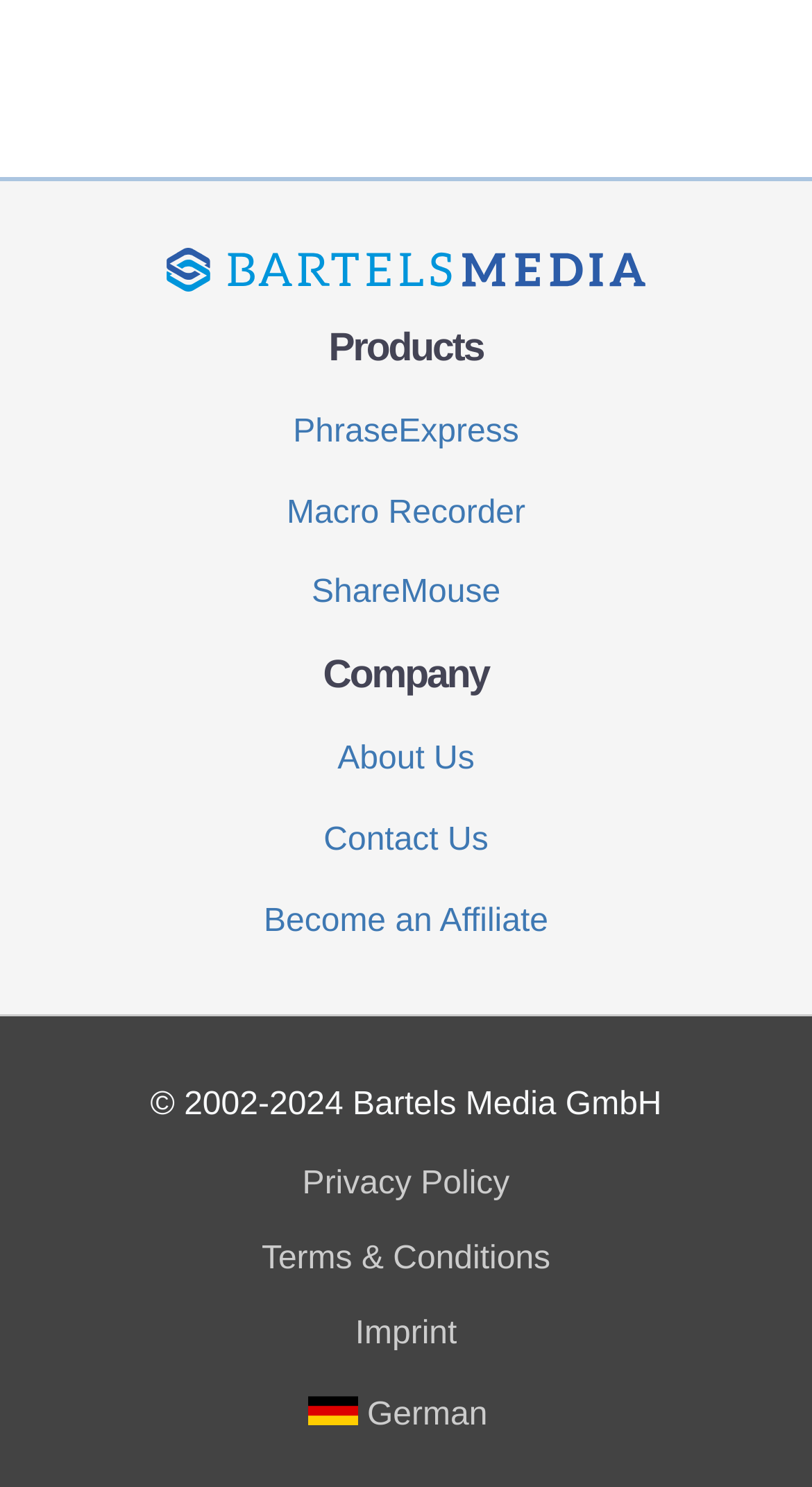Please determine the bounding box coordinates of the element to click in order to execute the following instruction: "Contact the company". The coordinates should be four float numbers between 0 and 1, specified as [left, top, right, bottom].

[0.399, 0.553, 0.601, 0.577]